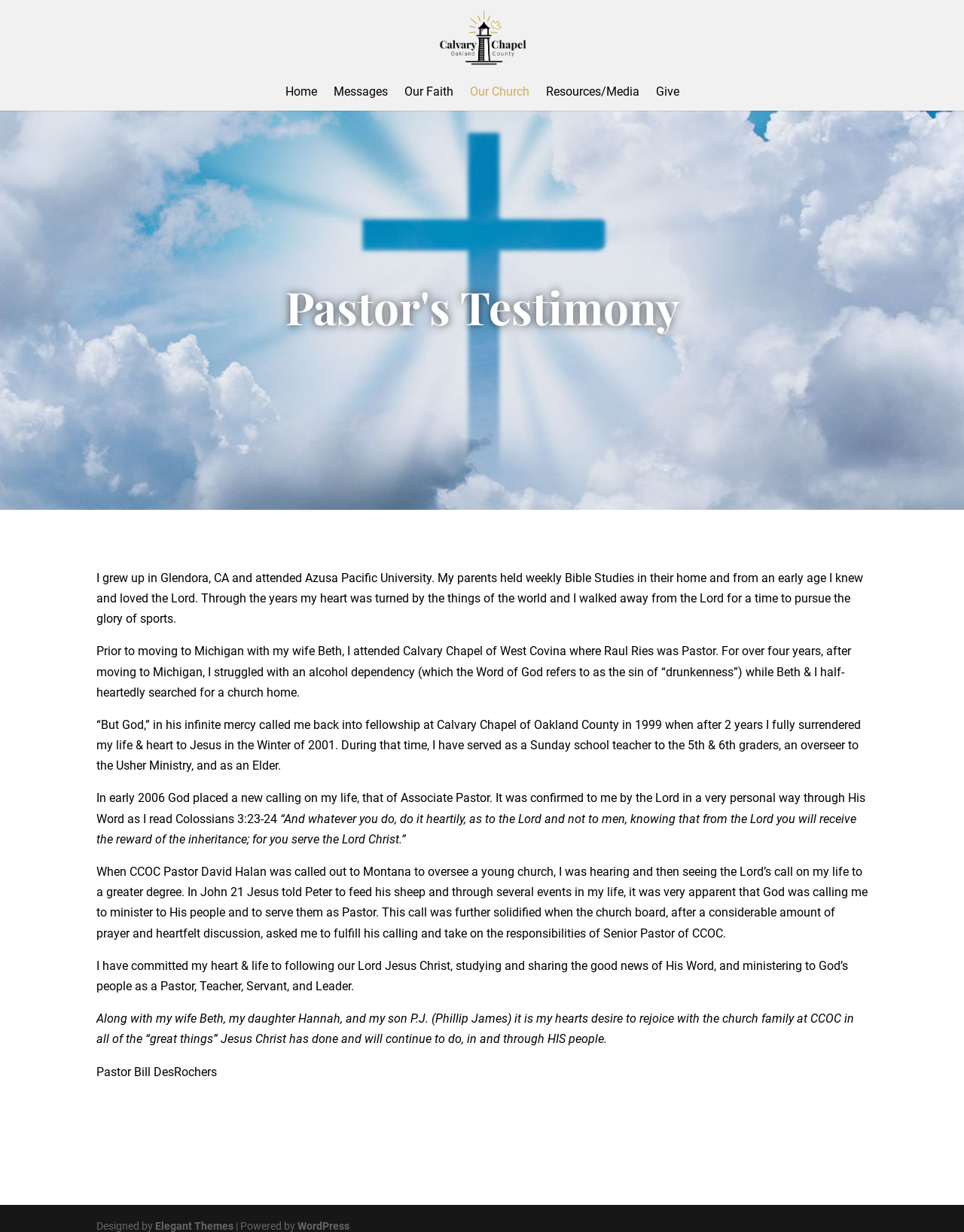Show me the bounding box coordinates of the clickable region to achieve the task as per the instruction: "visit the author's page".

None